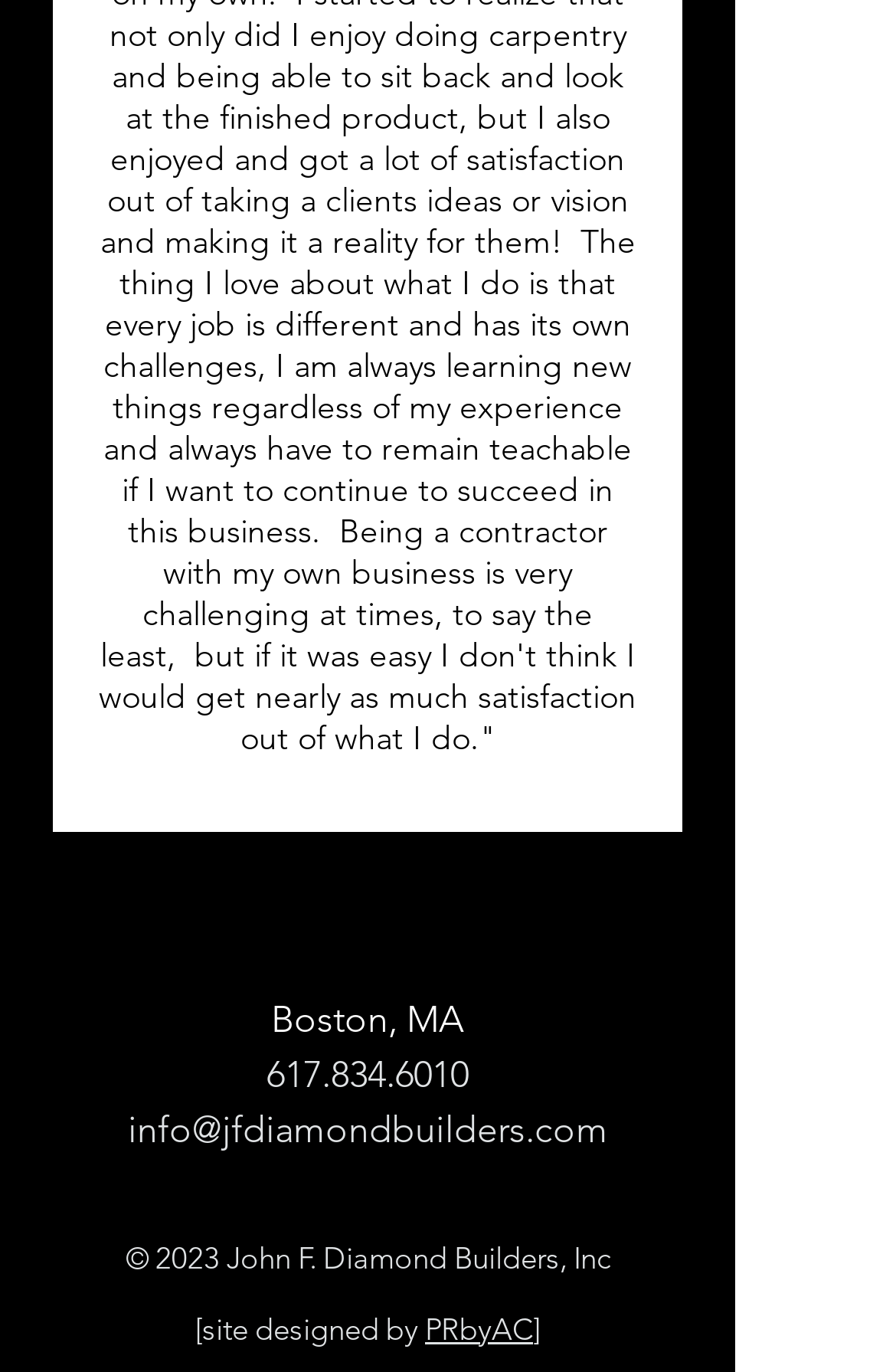Find the bounding box coordinates for the HTML element described as: "info@jfdiamondbuilders.com". The coordinates should consist of four float values between 0 and 1, i.e., [left, top, right, bottom].

[0.142, 0.807, 0.678, 0.839]